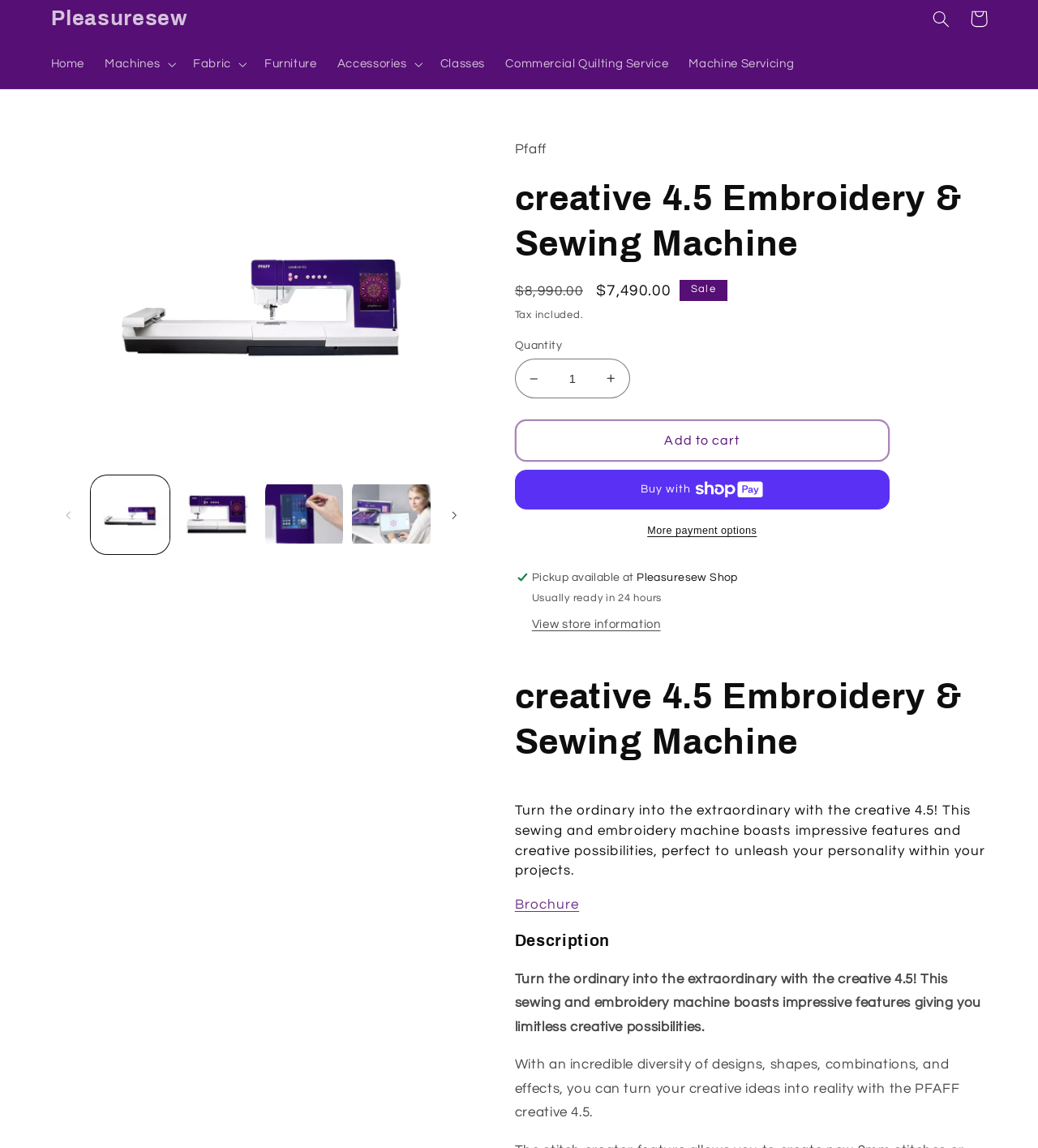Carefully observe the image and respond to the question with a detailed answer:
What is the main feature of the creative 4.5 sewing machine?

I found the answer by looking at the static text element that describes the sewing machine, which says 'Turn the ordinary into the extraordinary with the creative 4.5! This sewing and embroidery machine boasts impressive features and creative possibilities, perfect to unleash your personality within your projects.'